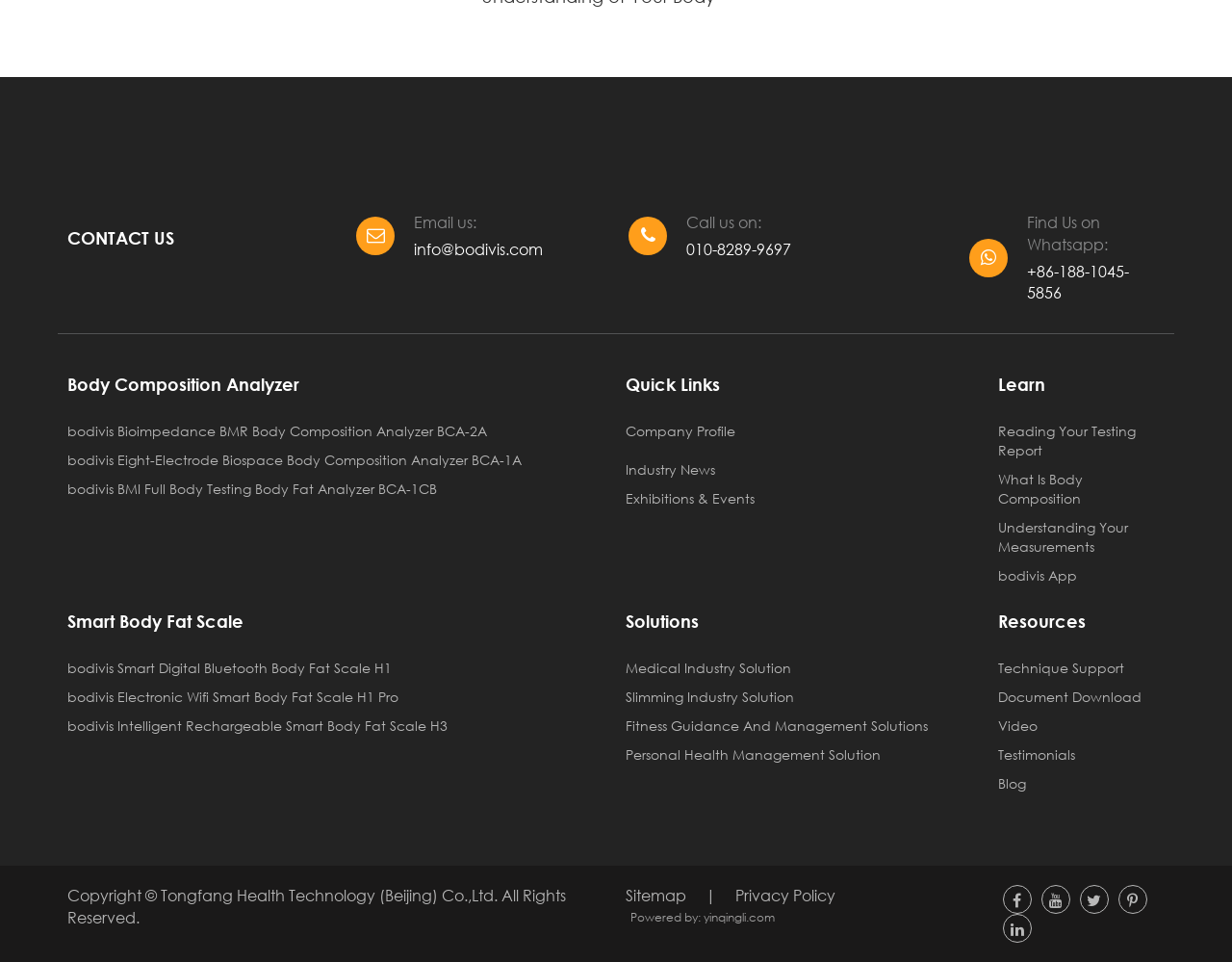Find the bounding box coordinates of the element you need to click on to perform this action: 'Contact us via email'. The coordinates should be represented by four float values between 0 and 1, in the format [left, top, right, bottom].

[0.336, 0.248, 0.495, 0.271]